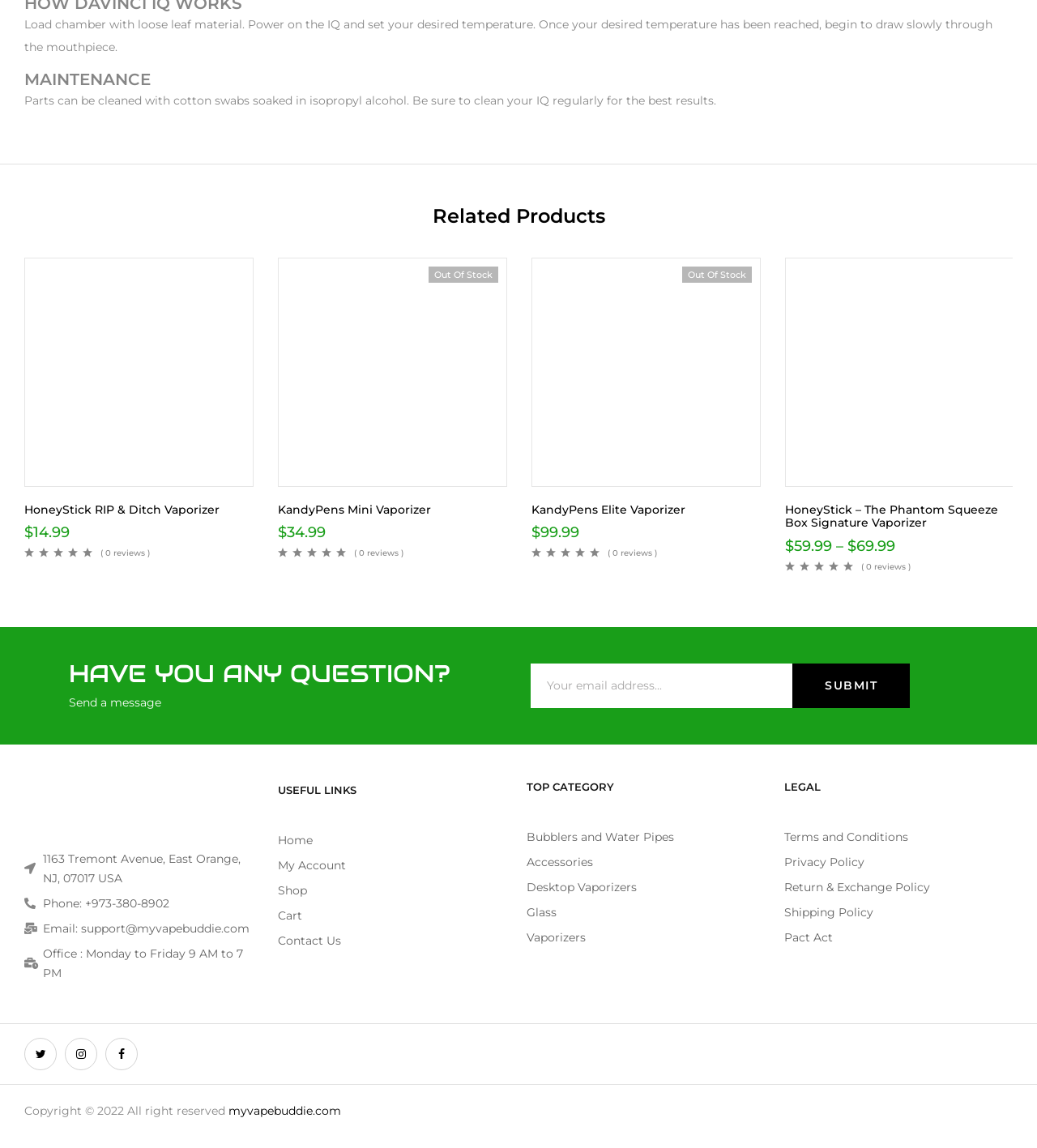Please determine the bounding box coordinates of the clickable area required to carry out the following instruction: "Enter your email address in the text box". The coordinates must be four float numbers between 0 and 1, represented as [left, top, right, bottom].

[0.512, 0.578, 0.836, 0.617]